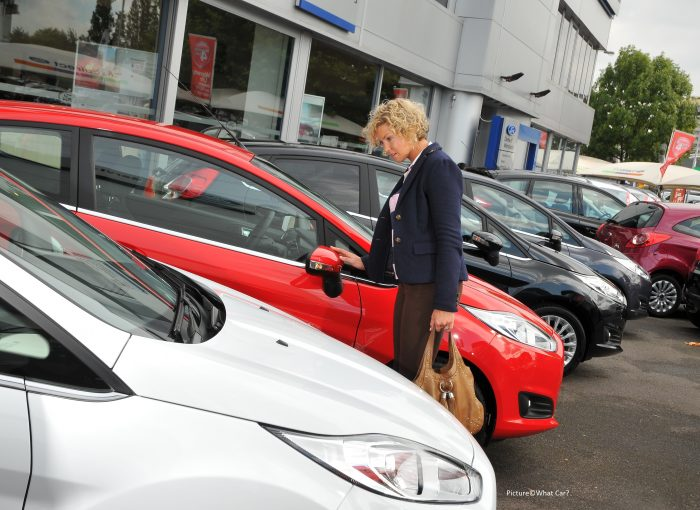What is the woman's style of dressing?
Your answer should be a single word or phrase derived from the screenshot.

Stylish and practical